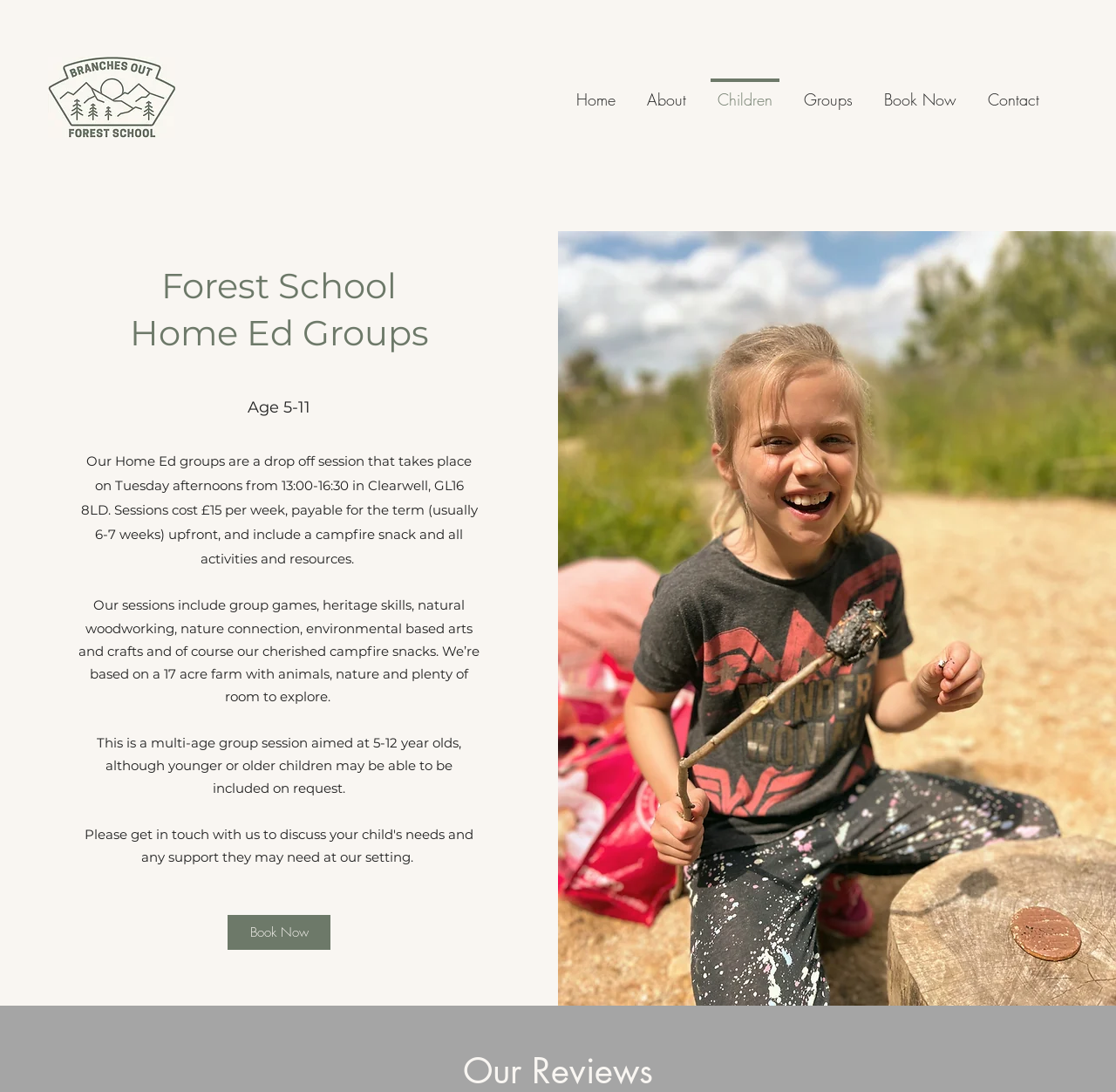What is the location of the sessions?
Answer the question using a single word or phrase, according to the image.

Clearwell, GL16 8LD